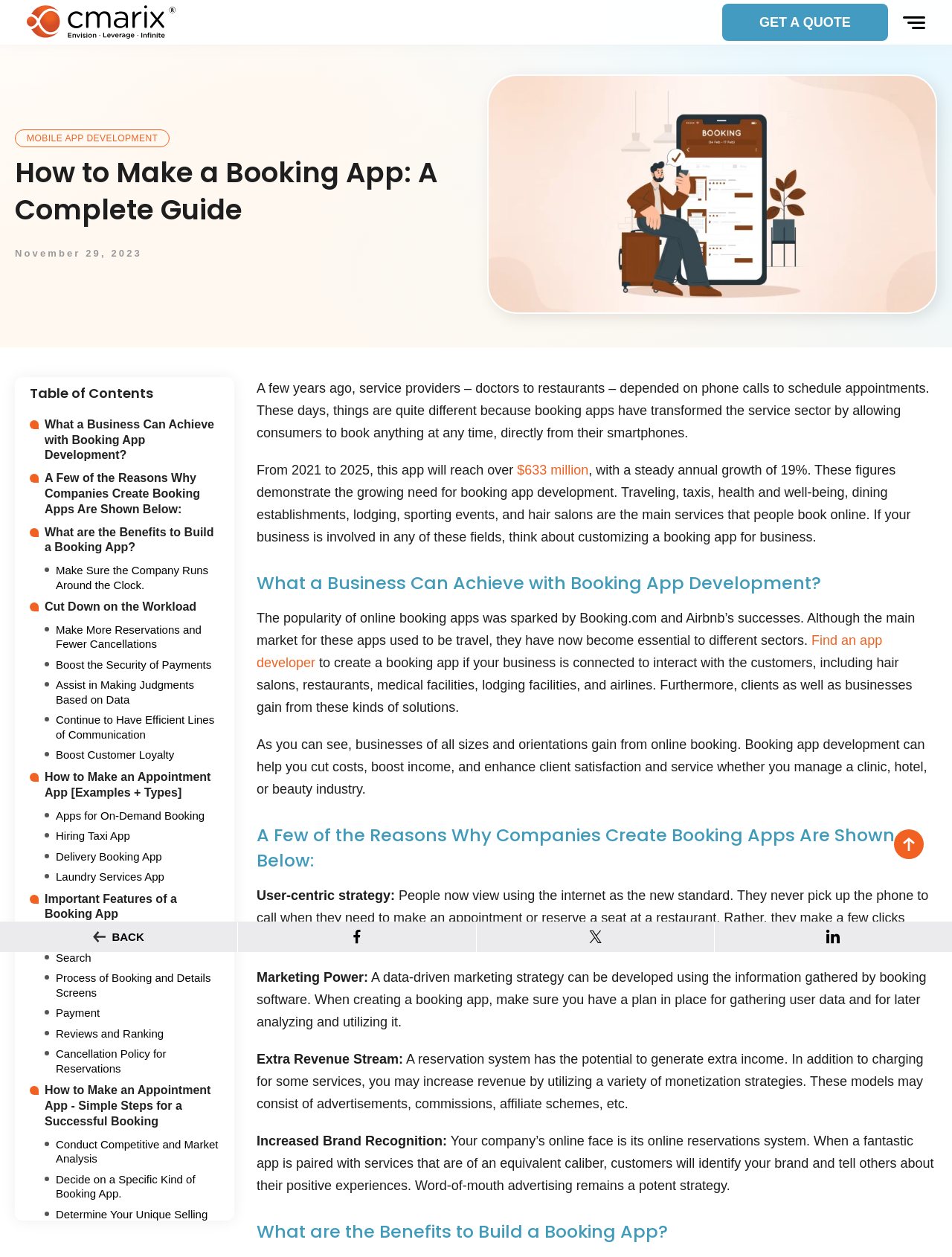Analyze the image and deliver a detailed answer to the question: What is the name of the blog?

I found the answer by looking at the top-left corner of the webpage, where there is a link with the text 'CMARIX Blog'.